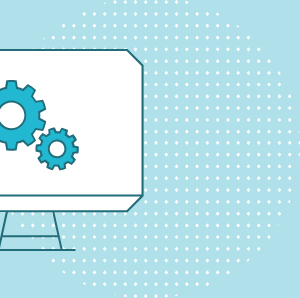What is the theme of the graphic illustration?
Make sure to answer the question with a detailed and comprehensive explanation.

The caption explicitly states that the graphic illustration signifies a theme of 'Server Maintenance', which is aligned with the overall message of the webpage informing users that the site is currently undergoing updates.